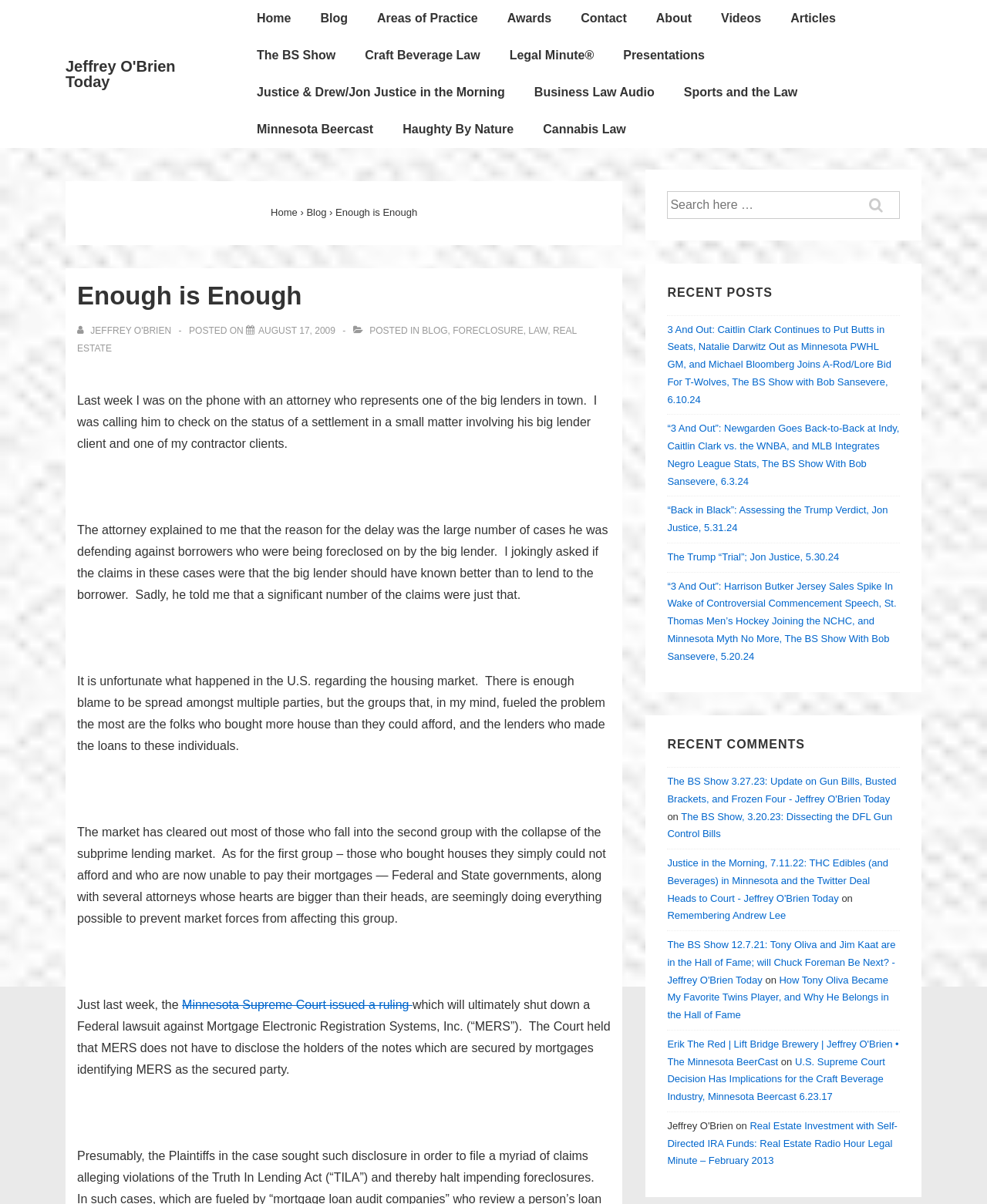Provide a comprehensive description of the webpage.

The webpage is a blog post titled "Enough is Enough" by Jeffrey O'Brien. At the top of the page, there is a navigation menu with links to various sections of the website, including "Home", "Blog", "Areas of Practice", "Awards", "Contact", "About", "Videos", "Articles", and more. Below the navigation menu, there is a heading that reads "Enough is Enough" followed by a brief description of the post.

The main content of the post is a series of paragraphs discussing the housing market and foreclosure issues. The author shares a personal anecdote about a conversation with an attorney who represents a big lender and expresses frustration with the situation. The text is divided into several sections, each with a heading, and includes links to related topics such as "FORECLOSURE", "LAW", and "REAL ESTATE".

On the right-hand side of the page, there is a search box and a section titled "RECENT POSTS" that lists several recent blog posts with links to each one. Below that, there is a section titled "RECENT COMMENTS" that lists several recent comments with links to each one.

At the bottom of the page, there are several links to other blog posts and articles, including "The BS Show" and "Minnesota Beercast". The page also includes a few static text elements, such as a "›" symbol and a "Search for:" label. Overall, the page has a simple and clean design with a focus on presenting the blog post content and related links.